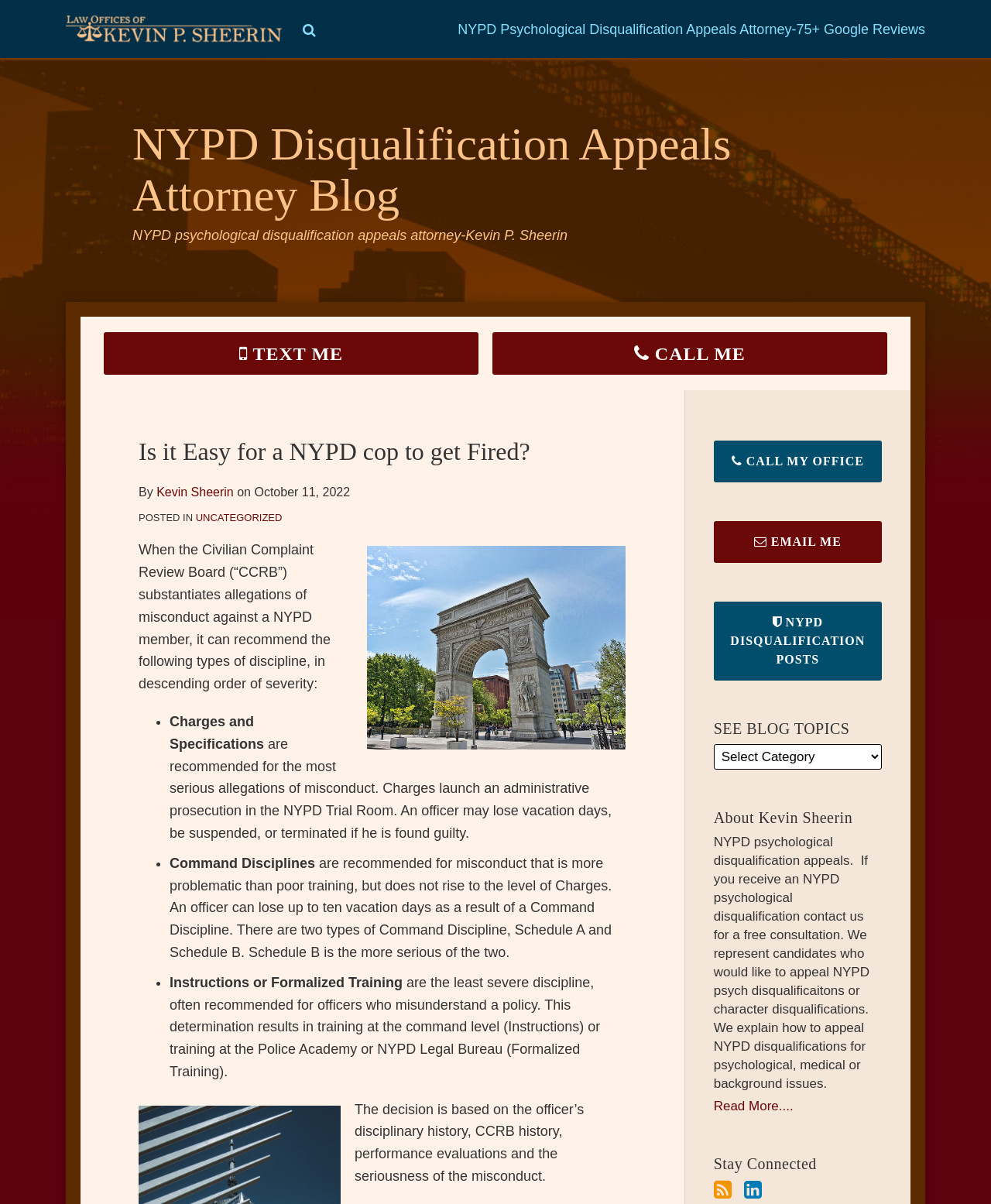Give a one-word or short-phrase answer to the following question: 
What is the purpose of the 'Command Disciplines'?

To discipline officers for misconduct